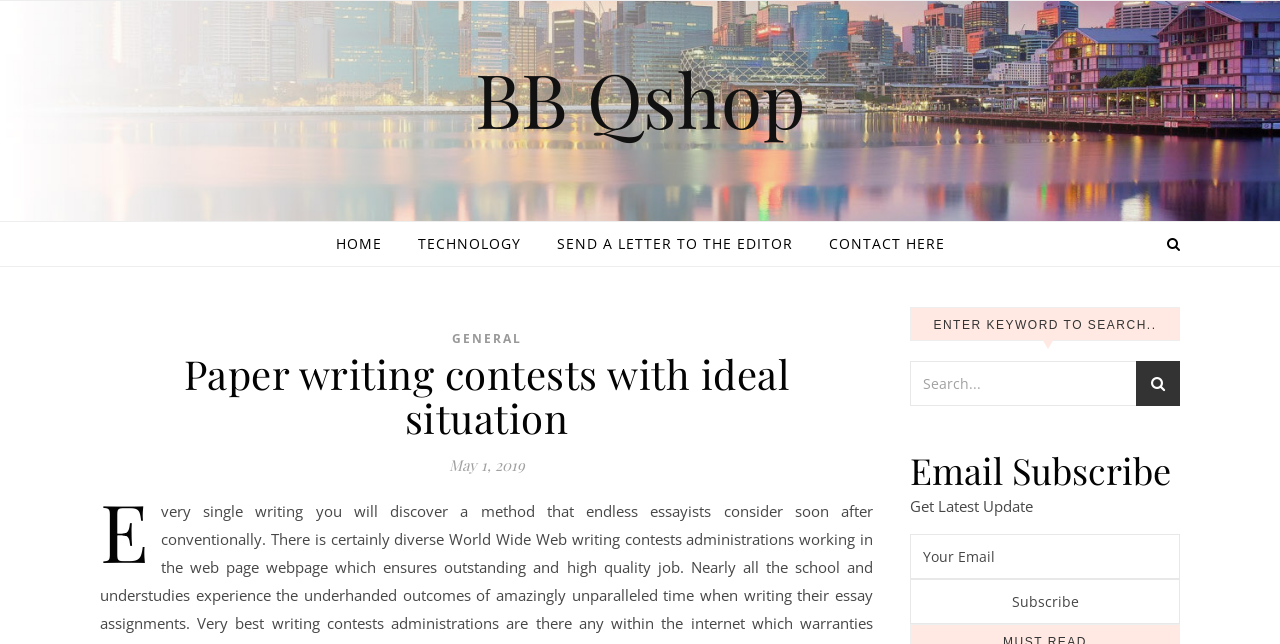Give a detailed overview of the webpage's appearance and contents.

The webpage is about paper writing contests with an ideal situation, as indicated by the title. At the top, there is a layout table that spans the entire width of the page. Within this table, there is a link to "BB Qshop" located near the top-right corner.

Below the layout table, there are five links arranged horizontally: "HOME", "TECHNOLOGY", "SEND A LETTER TO THE EDITOR", "CONTACT HERE", and another link to "BB Qshop". These links are positioned near the top of the page, with "HOME" on the left and "CONTACT HERE" on the right.

Further down, there is a header section that occupies about two-thirds of the page width. Within this section, there is a link to "GENERAL" and a heading that reads "Paper writing contests with ideal situation". Below the heading, there is a static text element displaying the date "May 1, 2019".

On the right side of the page, there is a search bar with a heading that reads "ENTER KEYWORD TO SEARCH..". The search bar consists of a text box and a button labeled "st". Below the search bar, there is a section dedicated to email subscription, with a heading that reads "Email Subscribe". Within this section, there is a static text element that reads "Get Latest Update", a text box labeled "Your Email", and a button labeled "Subscribe".

Overall, the webpage has a simple layout with a focus on navigation links, a search bar, and an email subscription section.